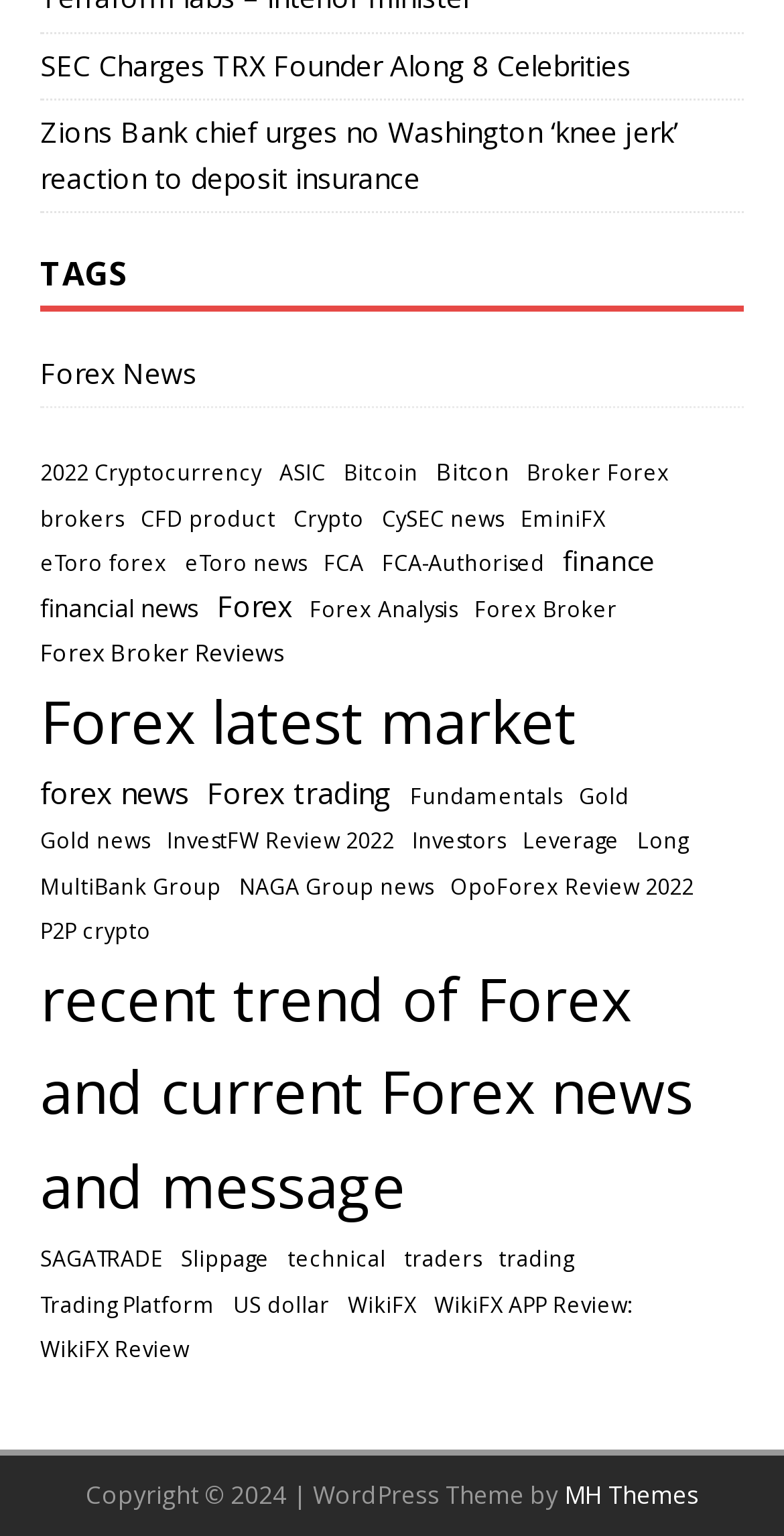Give a short answer to this question using one word or a phrase:
How many links are there under the 'TAGS' heading?

40